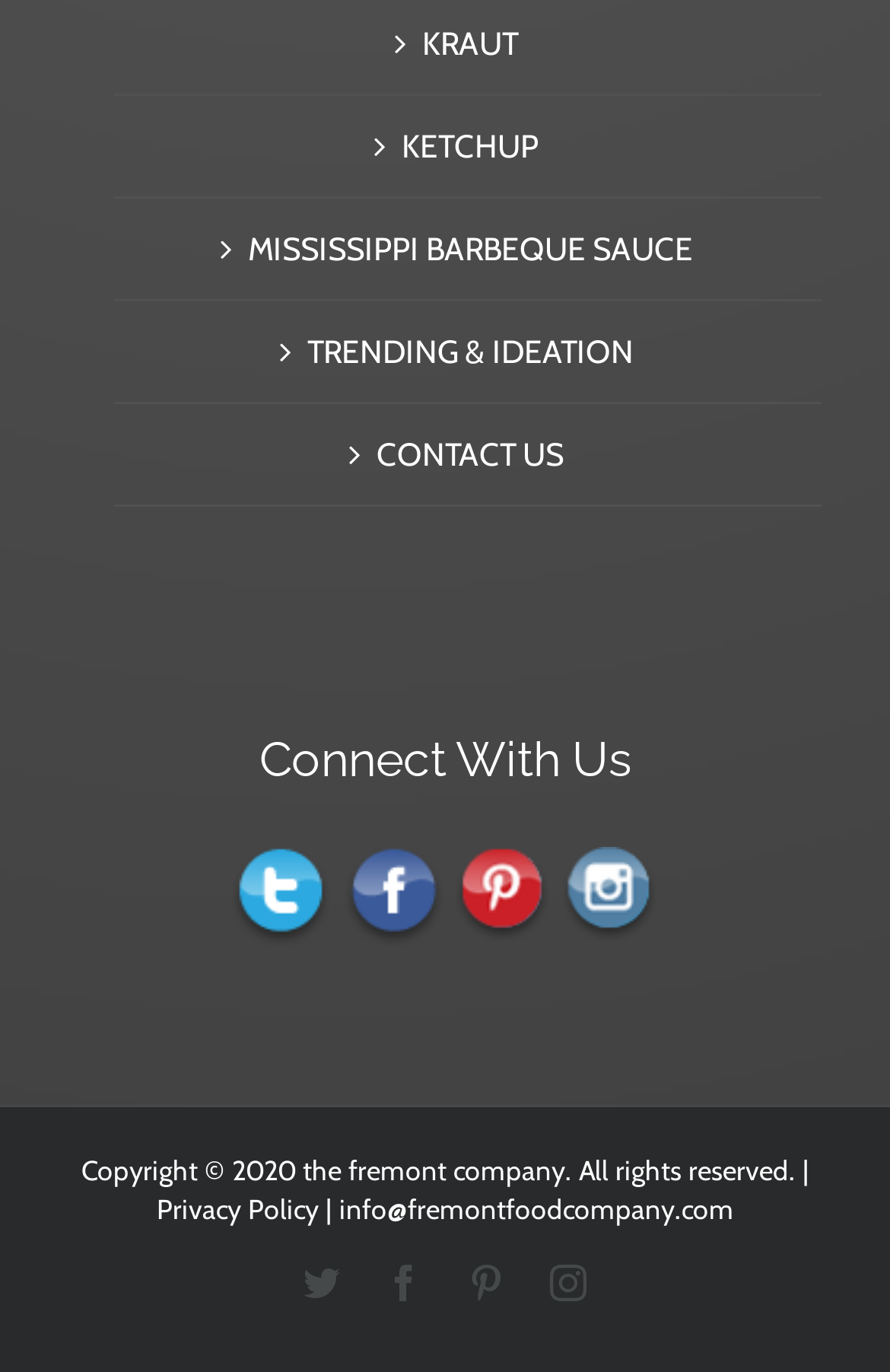Please provide a brief answer to the following inquiry using a single word or phrase:
What is the email address for contact?

info@fremontfoodcompany.com